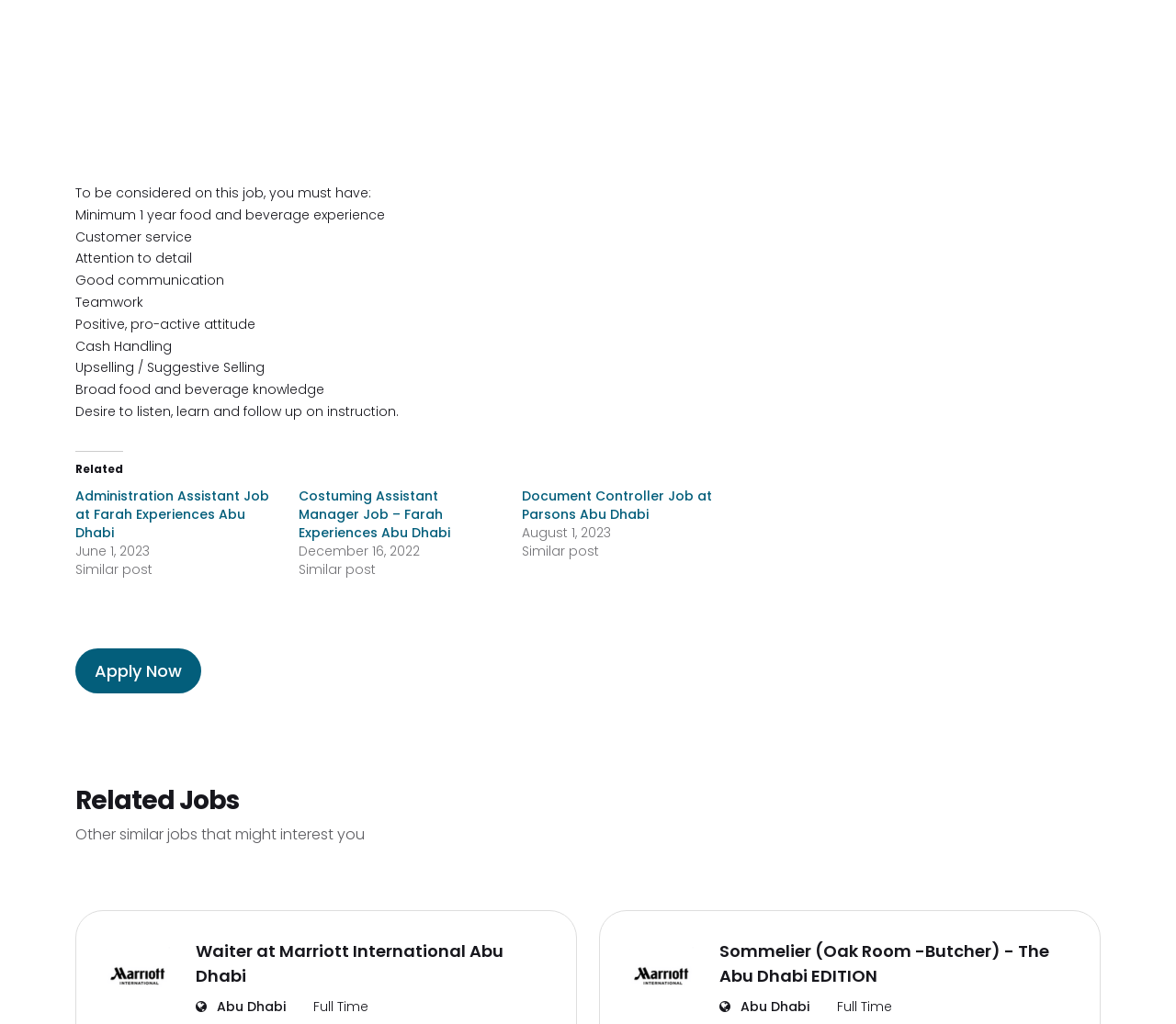Pinpoint the bounding box coordinates of the clickable area necessary to execute the following instruction: "View related job". The coordinates should be given as four float numbers between 0 and 1, namely [left, top, right, bottom].

[0.064, 0.476, 0.229, 0.529]